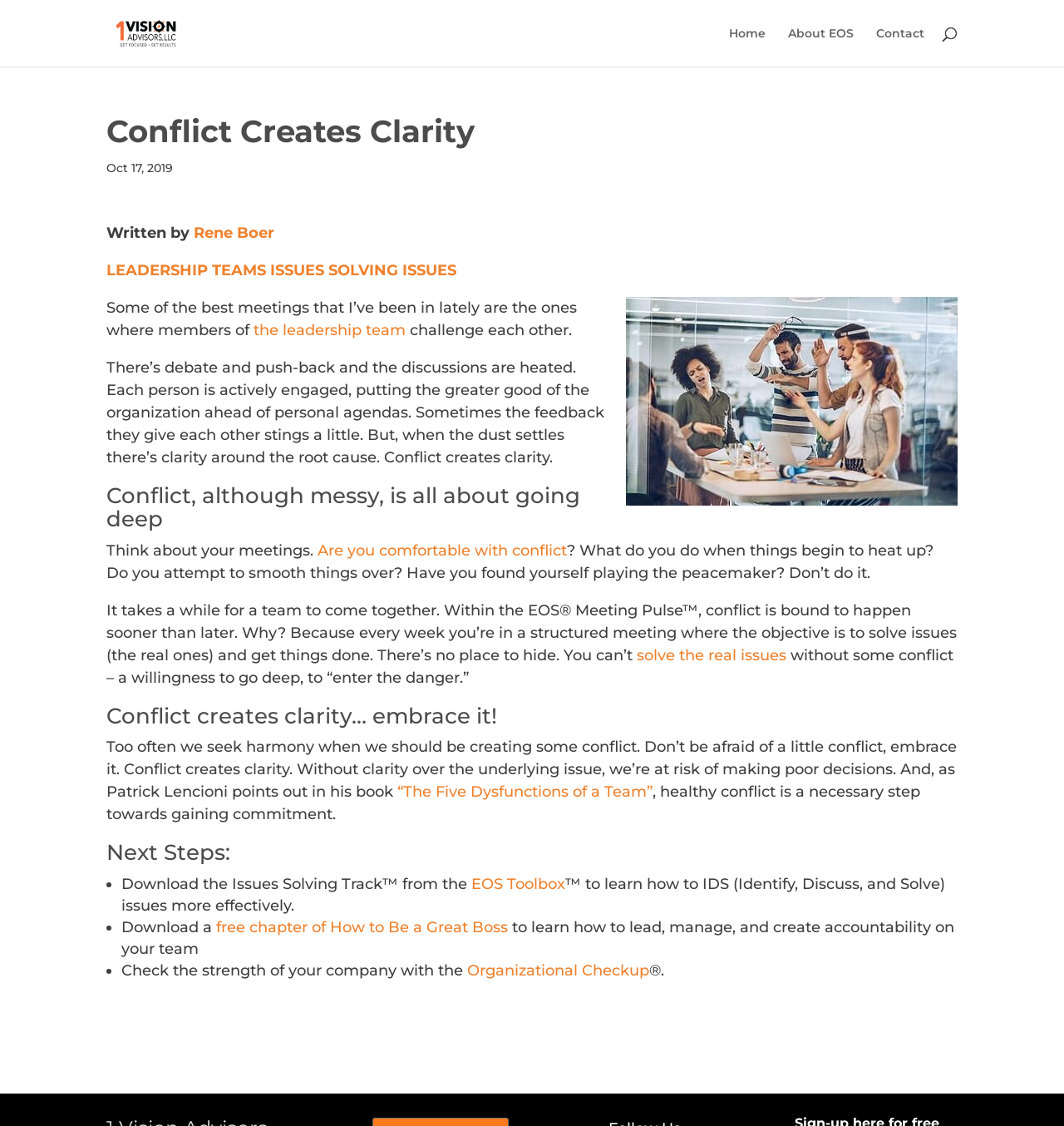What is the name of the book mentioned in the article?
Refer to the image and respond with a one-word or short-phrase answer.

The Five Dysfunctions of a Team